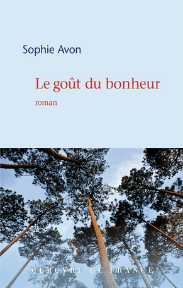Look at the image and answer the question in detail:
What is the theme hinted at by the title of the novel?

The caption states that the title 'Le goût du bonheur' hints at themes of happiness and appreciation, suggesting that these are the central ideas explored in the novel.